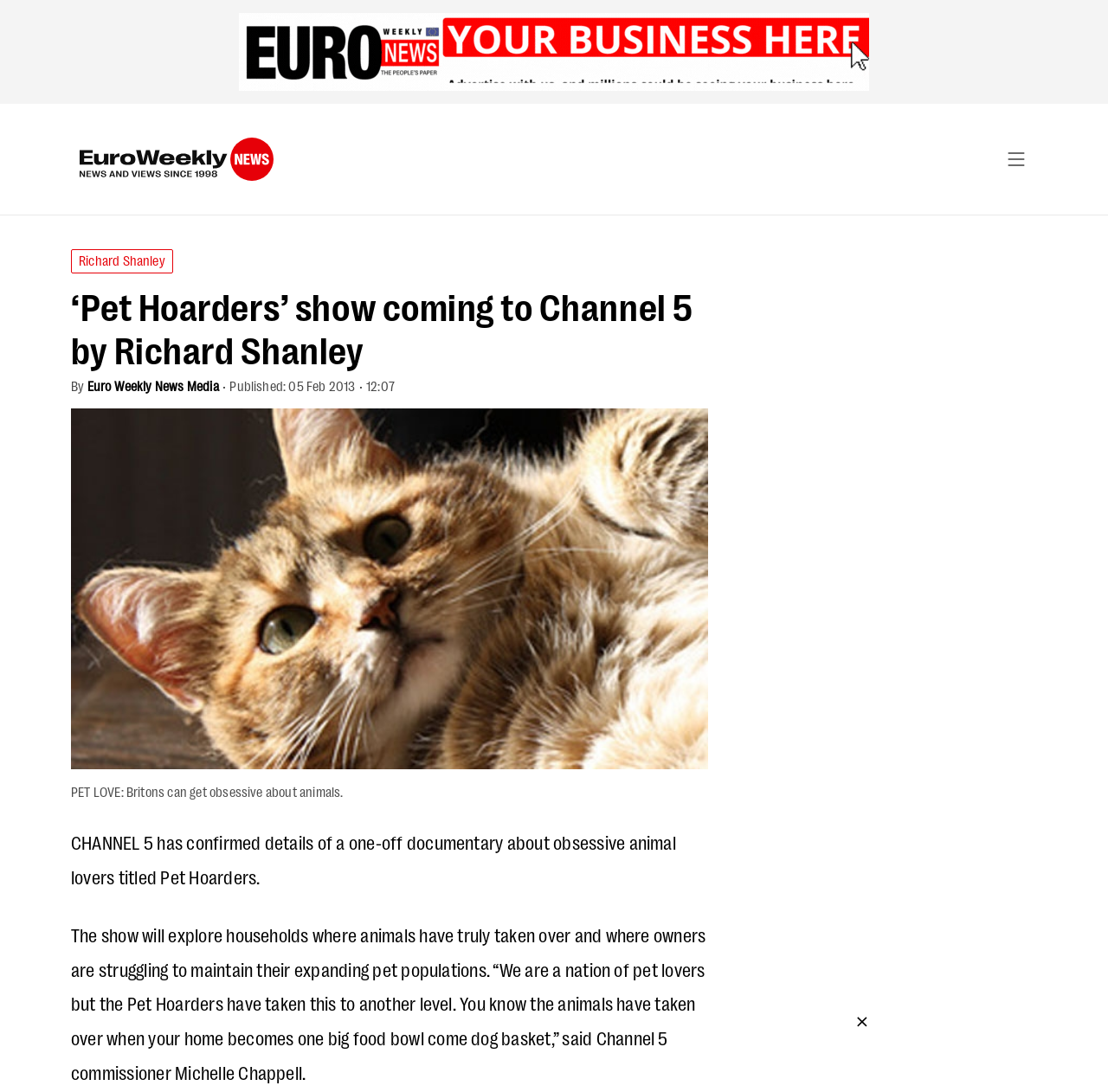What is the name of the TV channel mentioned?
Please answer the question with as much detail and depth as you can.

I found the answer by reading the text content of the webpage, specifically the sentence 'CHANNEL 5 has confirmed details of a one-off documentary about obsessive animal lovers titled Pet Hoarders.' which mentions the TV channel 'Channel 5'.